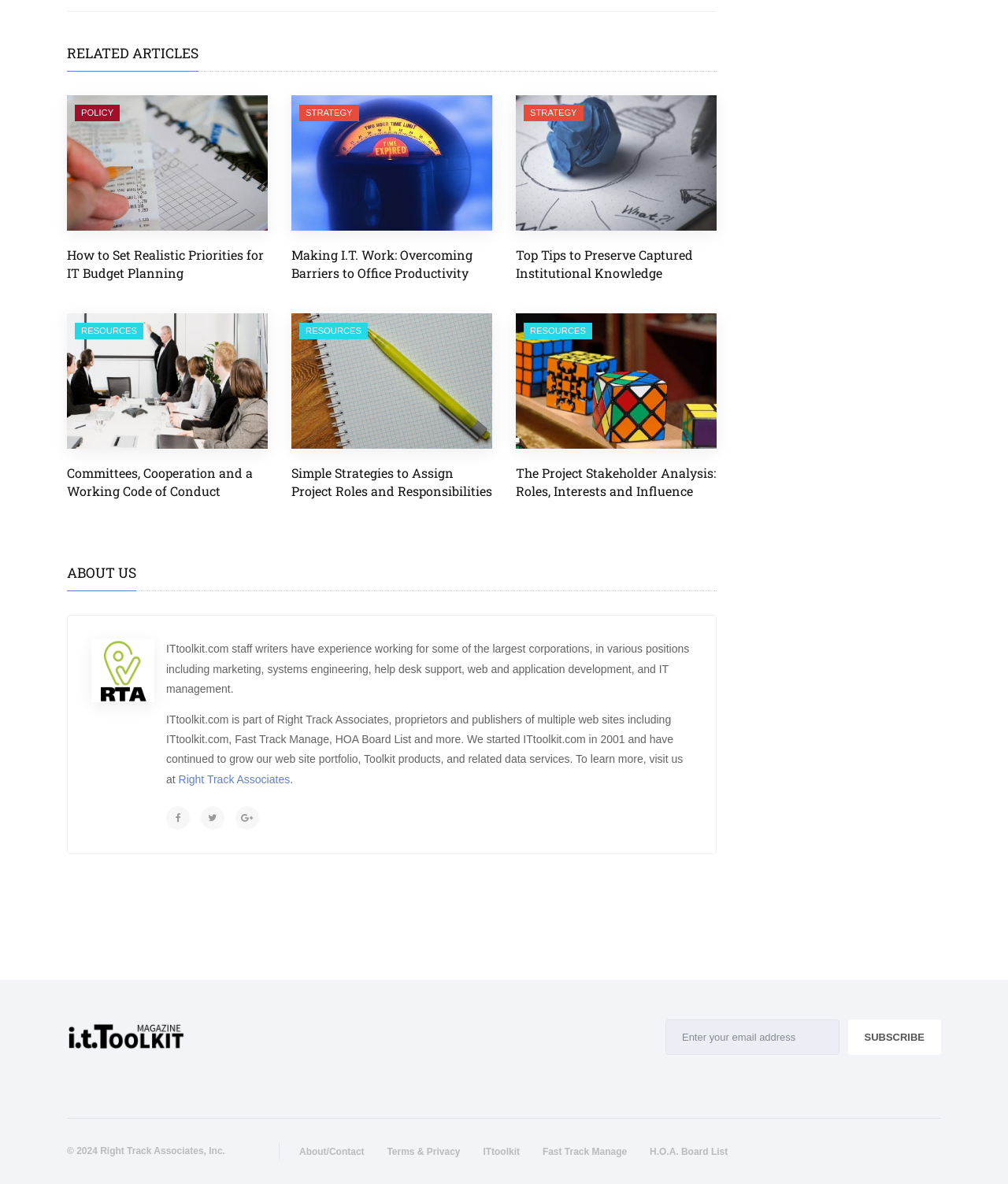What is the company name mentioned in the 'ABOUT US' section?
Use the image to answer the question with a single word or phrase.

Right Track Associates